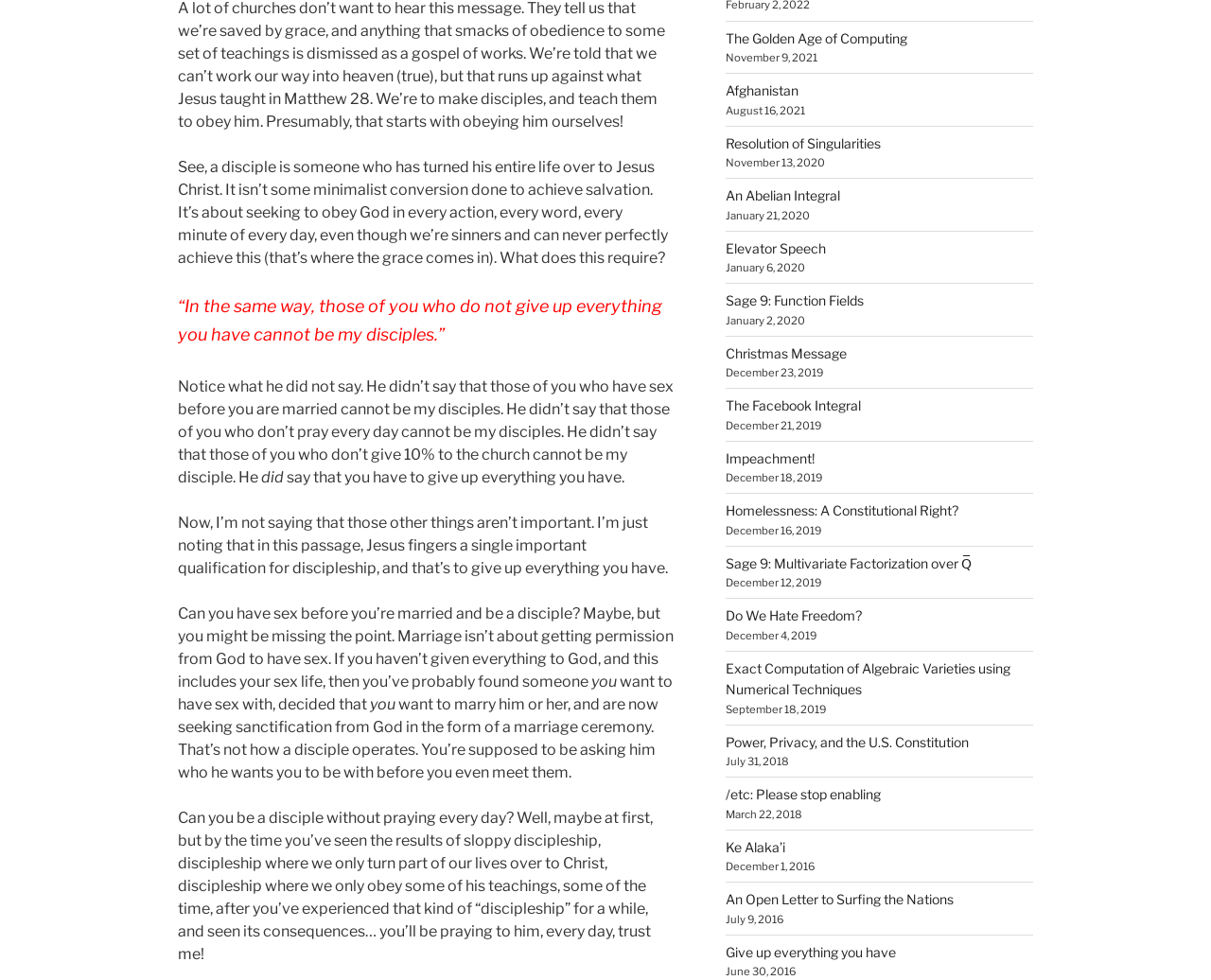From the details in the image, provide a thorough response to the question: What is the theme of the webpage?

The theme of the webpage is Christianity and discipleship, specifically exploring what it means to be a true disciple of Jesus Christ and how to live a life that is surrendered to God. The webpage discusses the importance of obedience, surrender, and seeking God's will in all aspects of life.